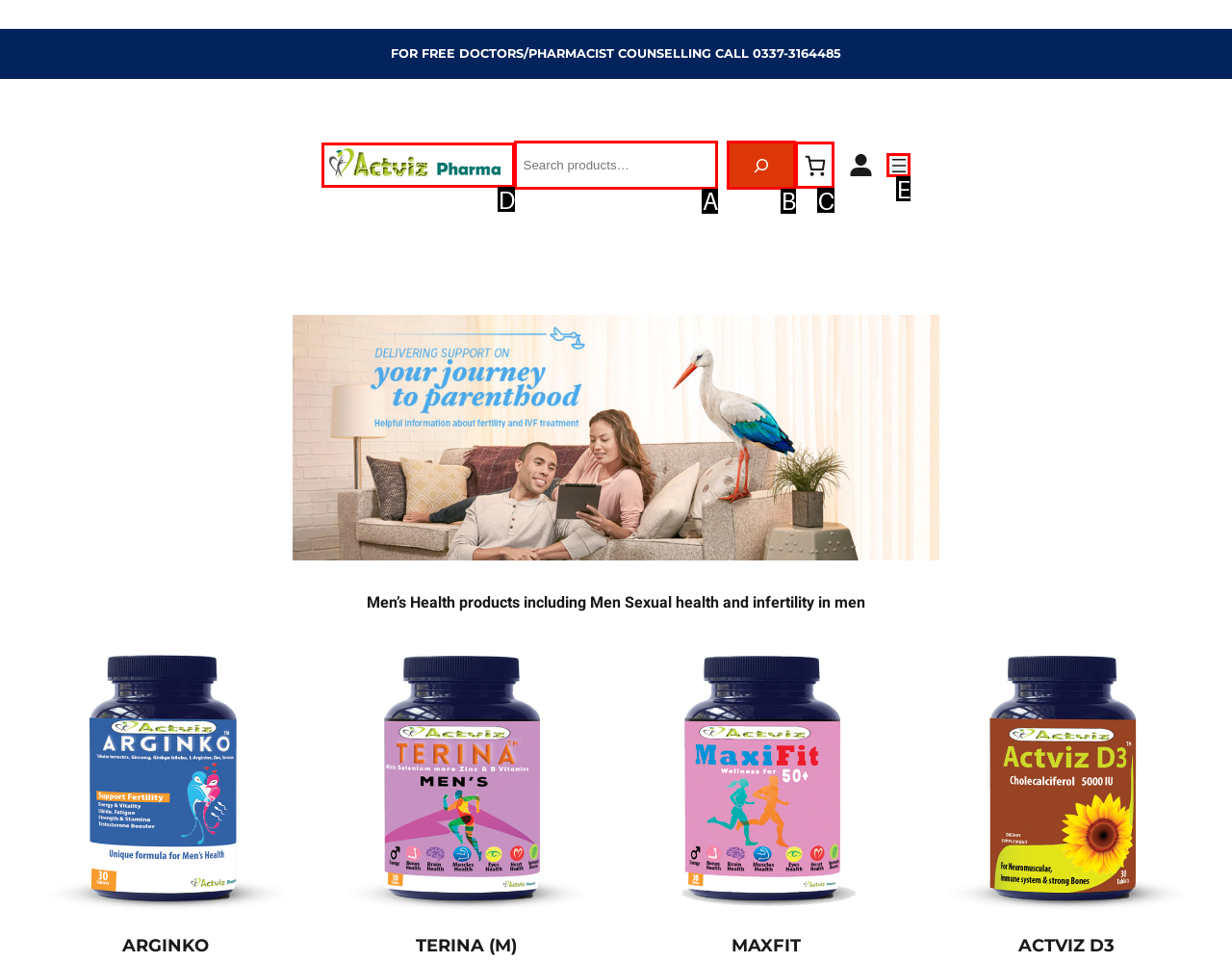From the given choices, identify the element that matches: aria-label="Search"
Answer with the letter of the selected option.

B